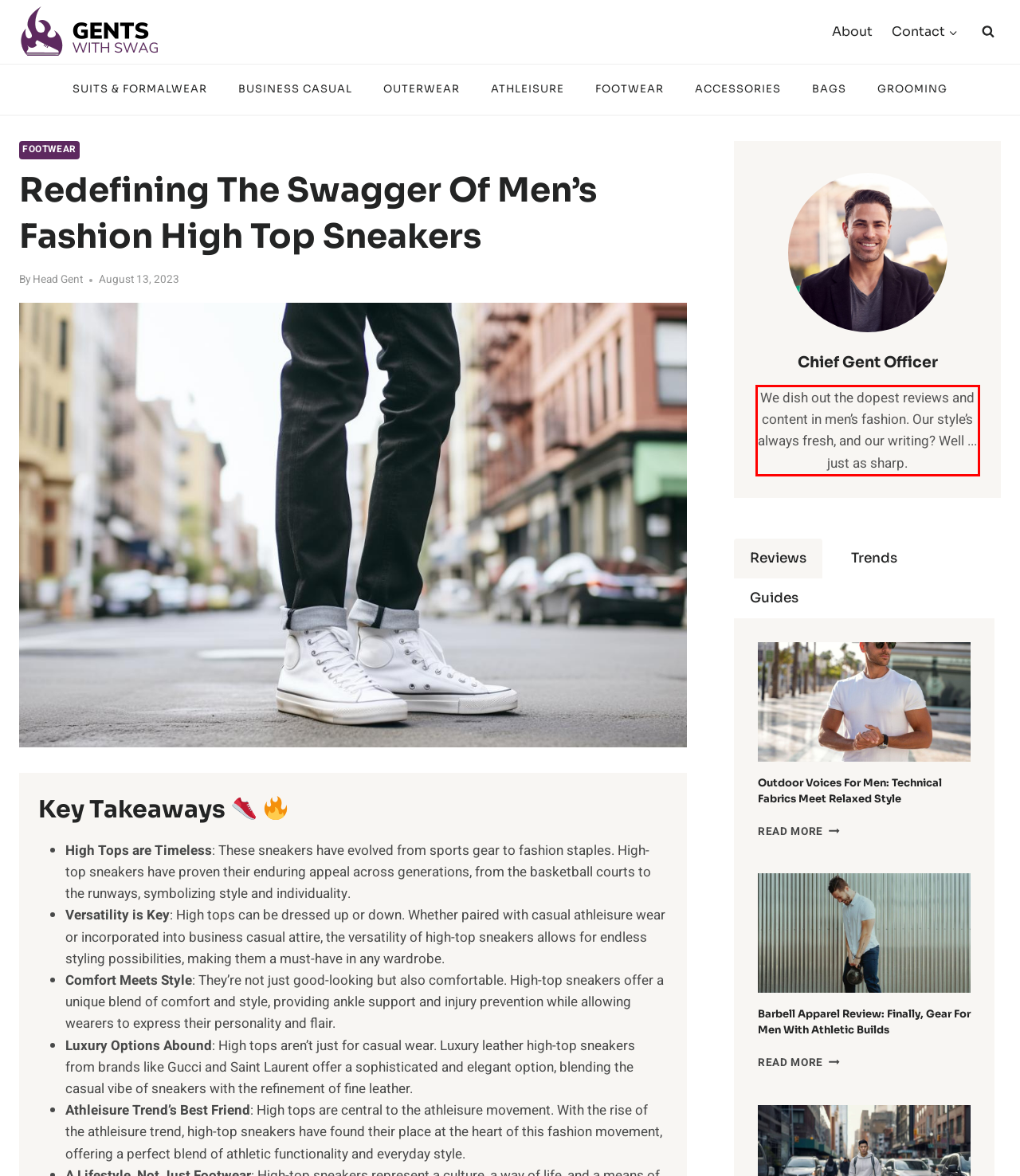Using OCR, extract the text content found within the red bounding box in the given webpage screenshot.

We dish out the dopest reviews and content in men’s fashion. Our style’s always fresh, and our writing? Well ... just as sharp.